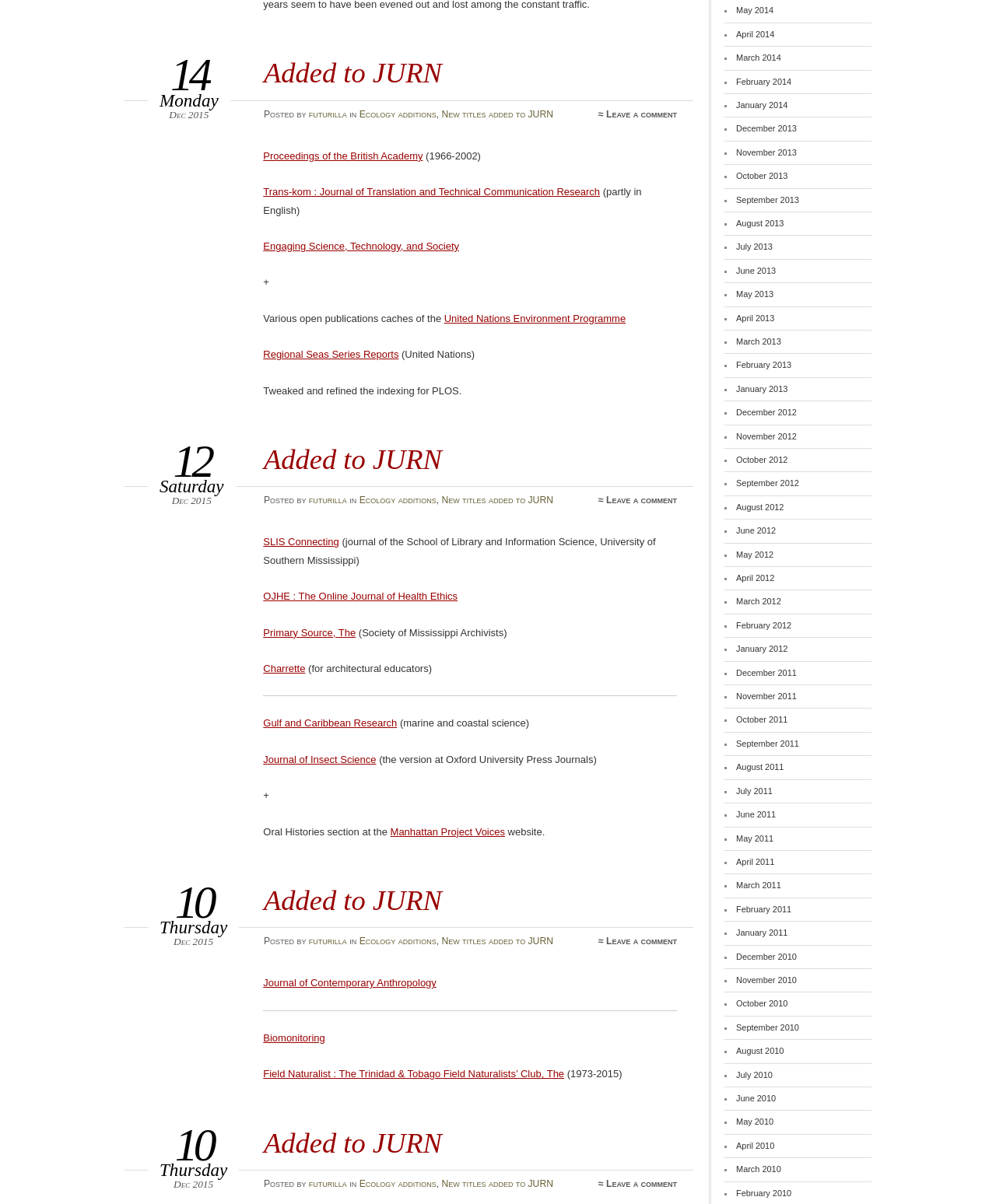Who posted the latest article?
Answer briefly with a single word or phrase based on the image.

futurilla